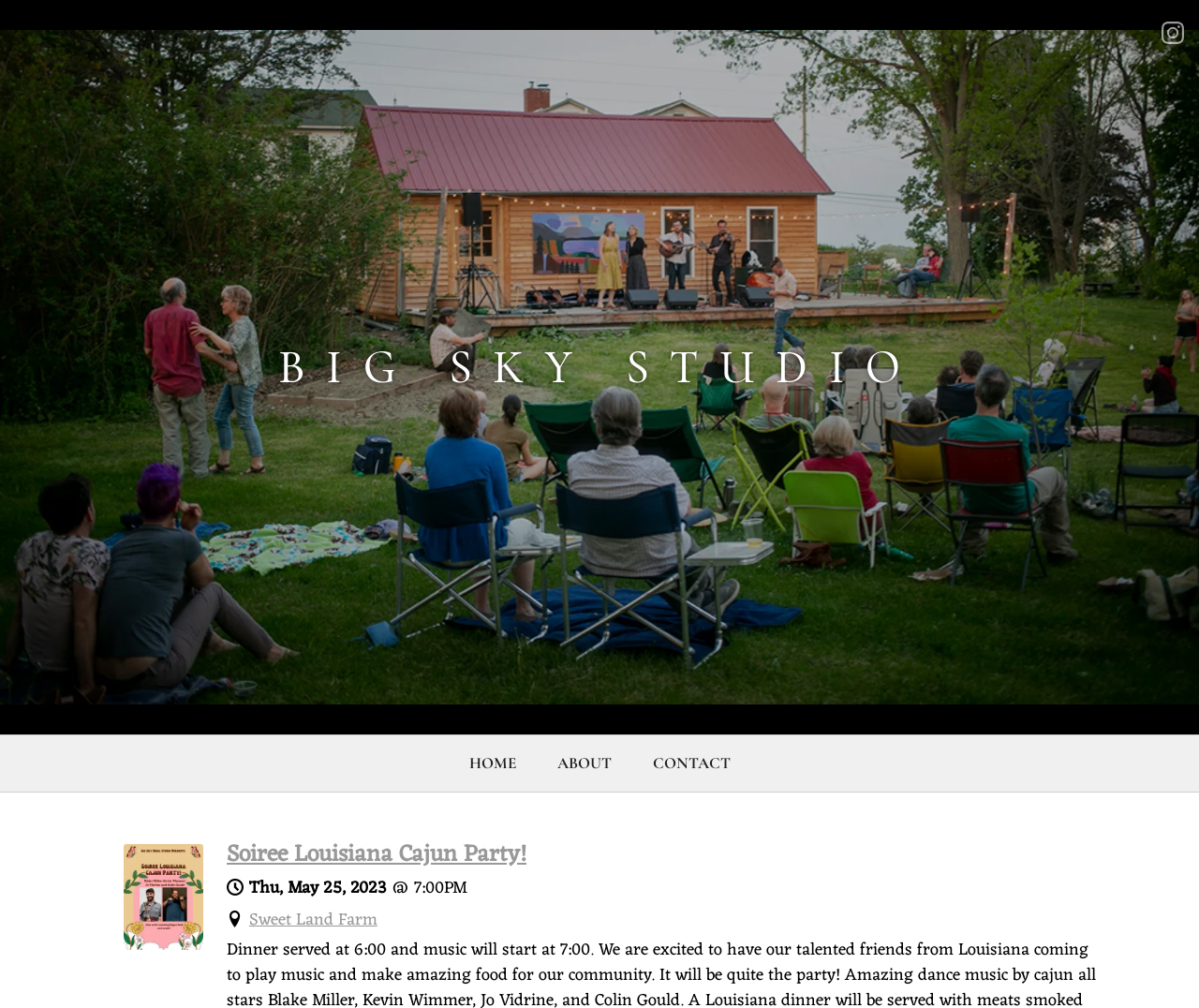Identify the bounding box coordinates of the clickable region necessary to fulfill the following instruction: "check the event time". The bounding box coordinates should be four float numbers between 0 and 1, i.e., [left, top, right, bottom].

[0.208, 0.866, 0.39, 0.895]